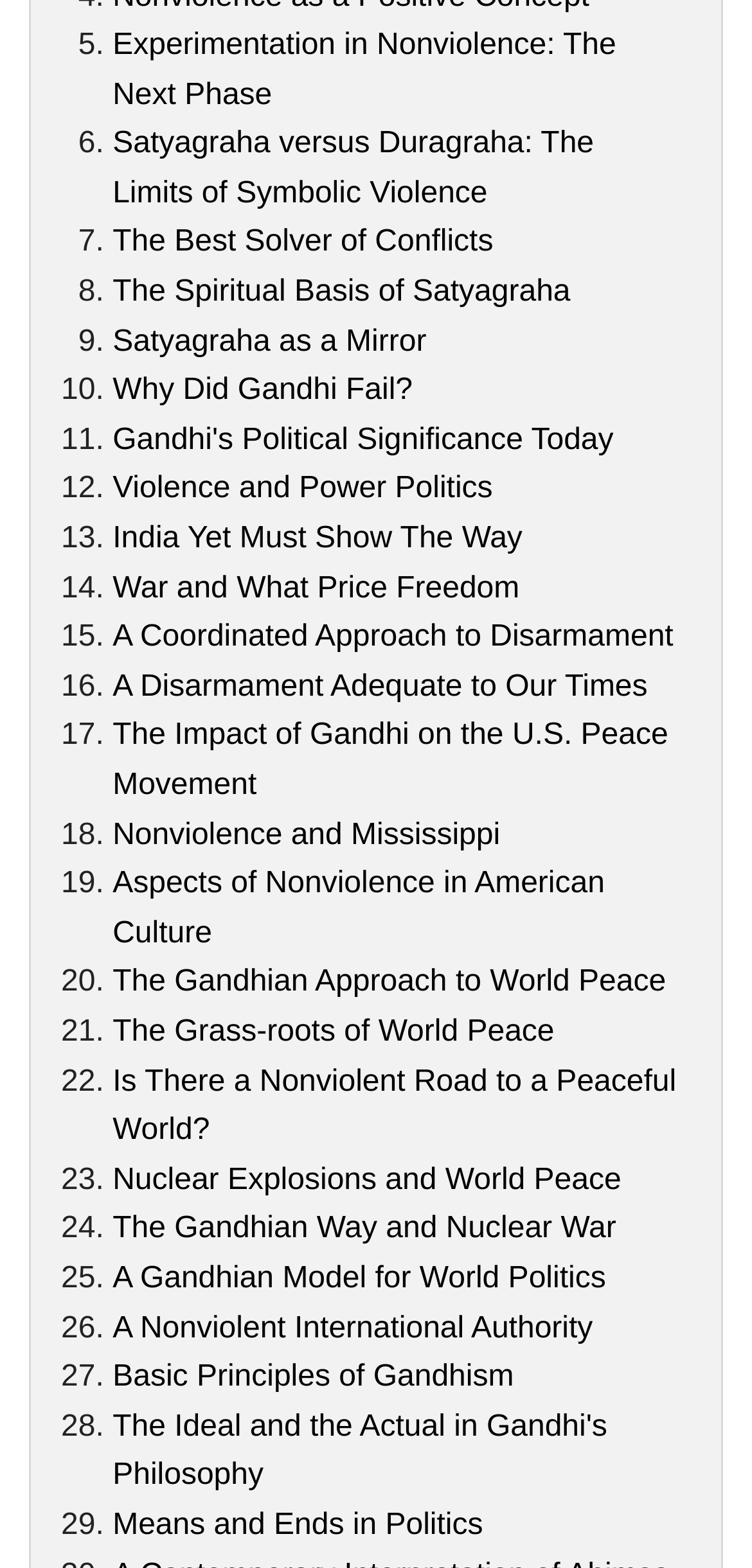Find the bounding box coordinates of the clickable element required to execute the following instruction: "Explore 'The Gandhian Approach to World Peace'". Provide the coordinates as four float numbers between 0 and 1, i.e., [left, top, right, bottom].

[0.15, 0.616, 0.886, 0.637]